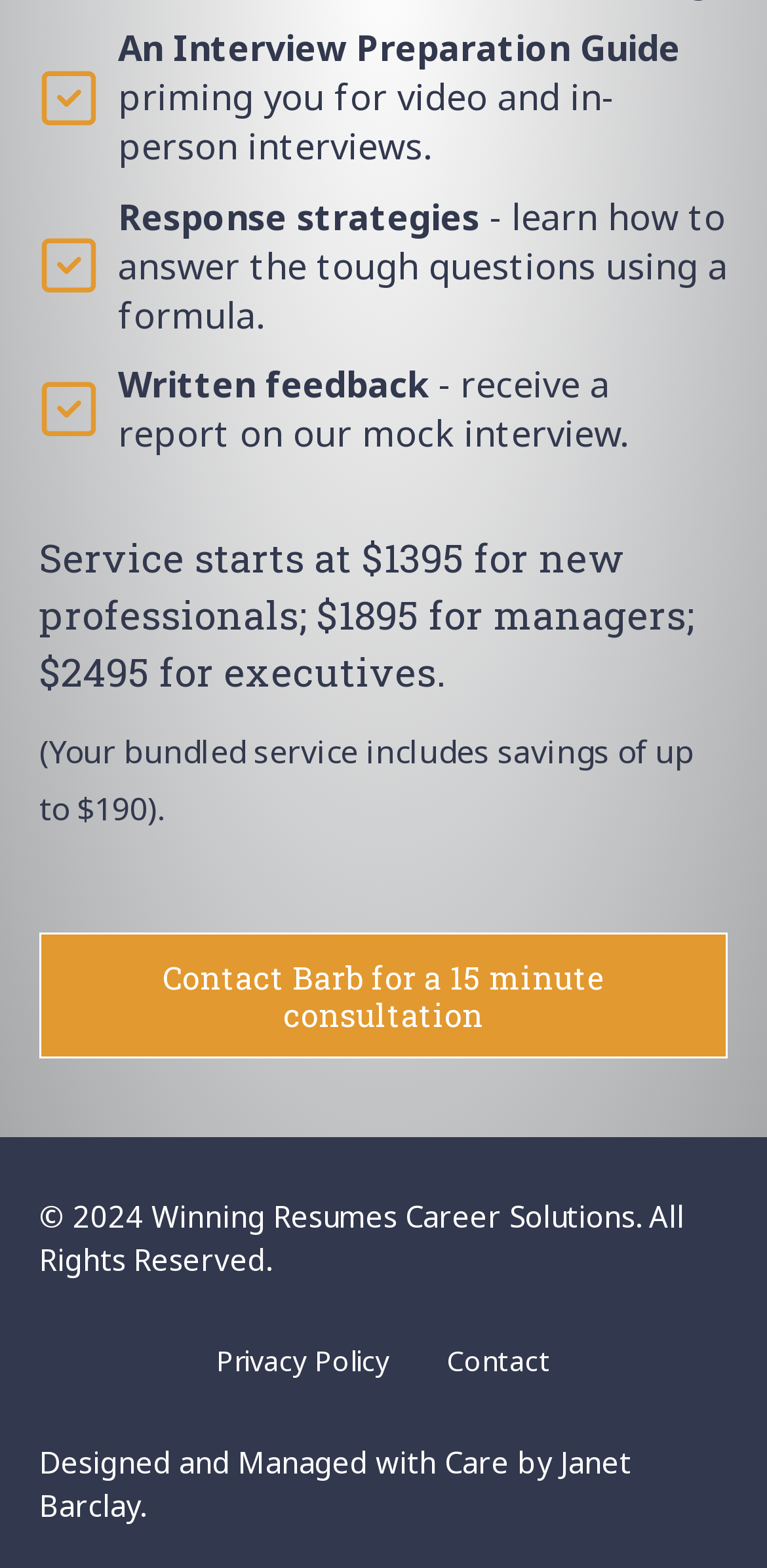What is the copyright year of the website?
Please provide a comprehensive answer based on the information in the image.

The webpage has a footer section with copyright information. According to the StaticText element, the copyright year of the website is 2024.